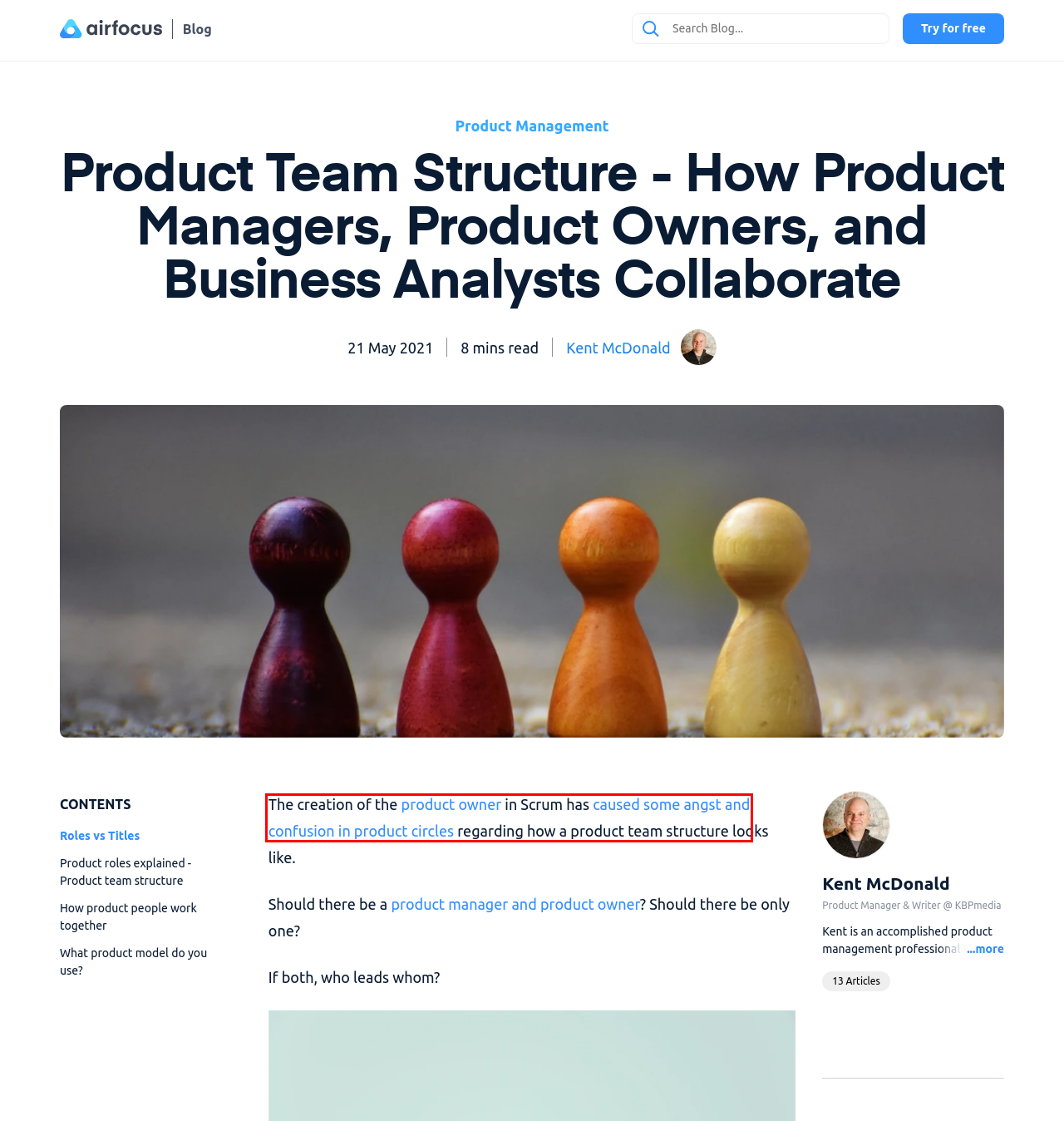Given a webpage screenshot with a UI element marked by a red bounding box, choose the description that best corresponds to the new webpage that will appear after clicking the element. The candidates are:
A. What Is Backlog Grooming? Definition, Goal and Advantages
B. Todd Little :: Complexity, Uncertainty, and Governance
C. airfocus help center
D. airfocus Instant Tour
E. What is a Stakeholder? Definition & FAQ | airfocus
F. Product Manager vs Product Owner
G. Welcome to airfocus
H. Product Management Job Titles and Hierarchy - Mind the Product

F